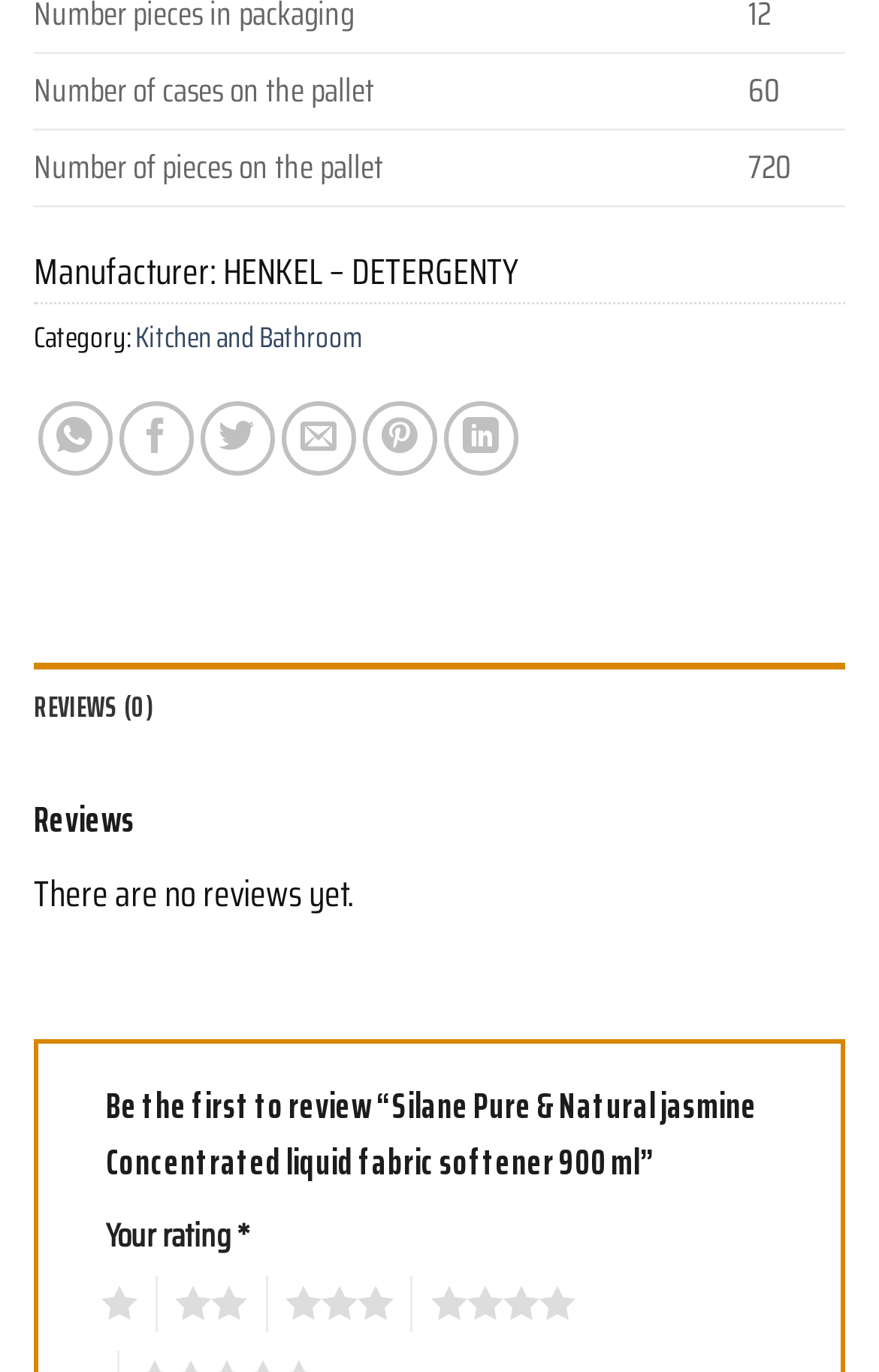Please provide the bounding box coordinates for the element that needs to be clicked to perform the instruction: "go to home page". The coordinates must consist of four float numbers between 0 and 1, formatted as [left, top, right, bottom].

None